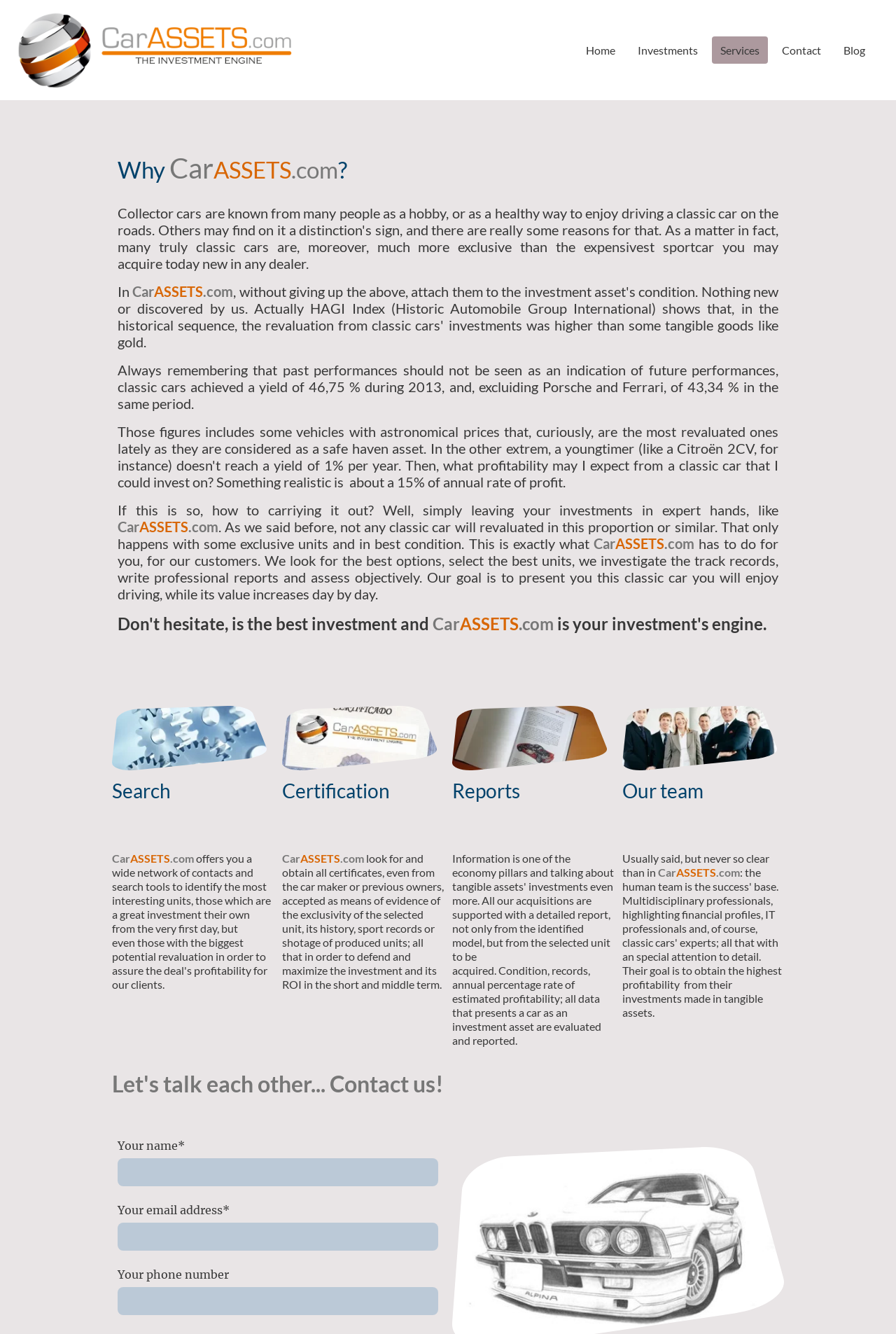Provide a brief response to the question using a single word or phrase: 
What is the purpose of the website?

To help customers invest in classic cars